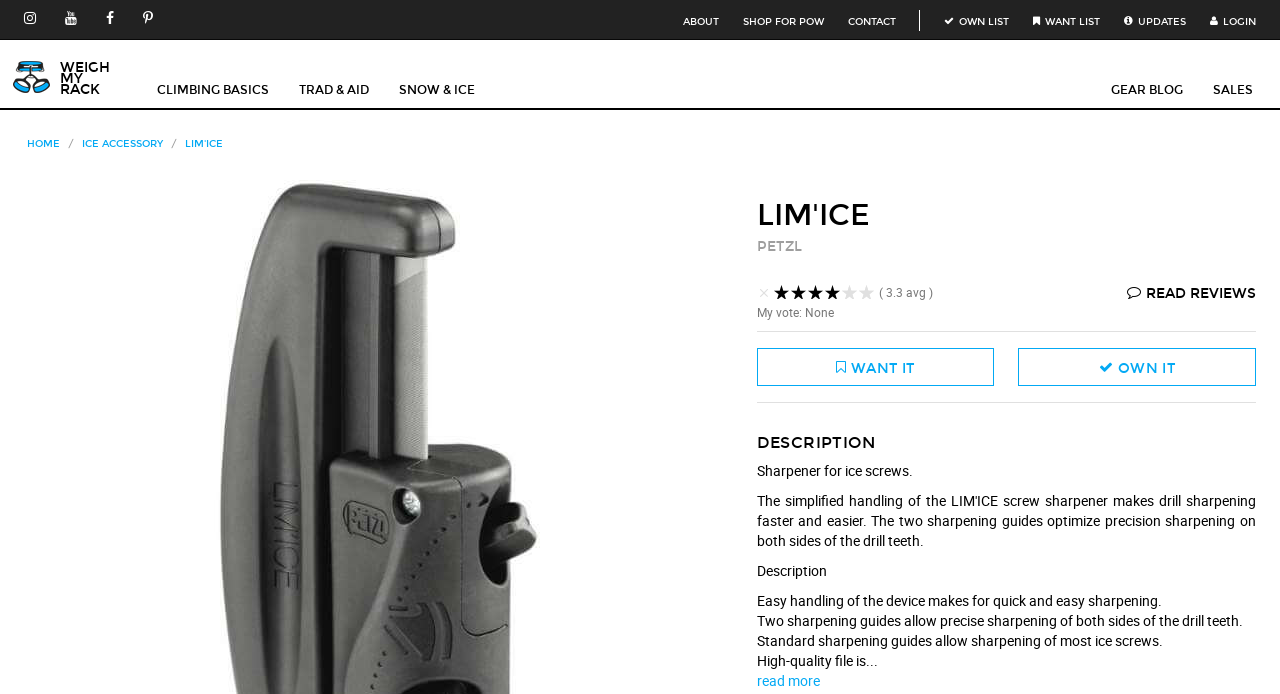Respond with a single word or phrase:
What can be done with the 'READ REVIEWS' button?

Read reviews